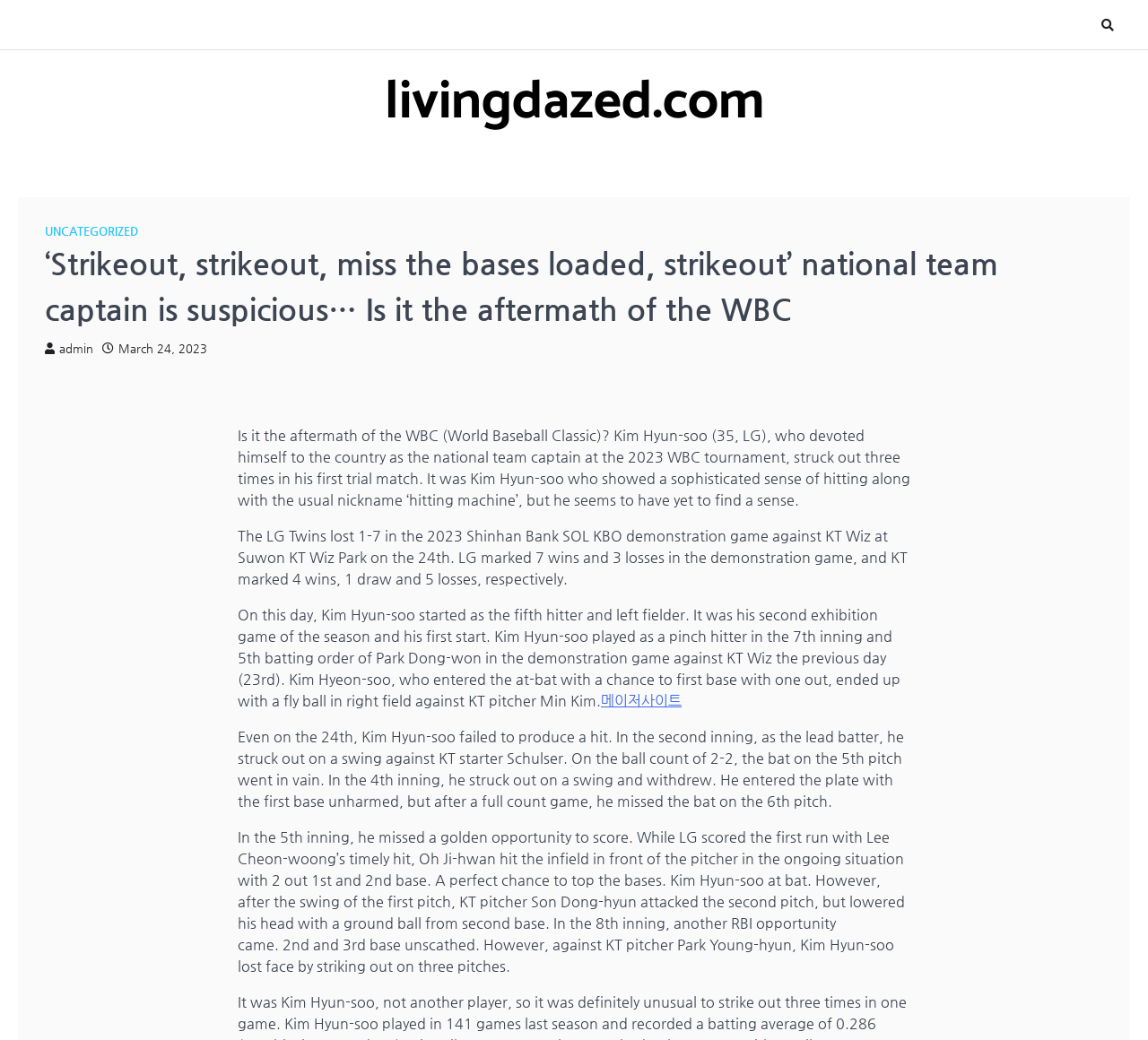Give a concise answer of one word or phrase to the question: 
What is the position of Kim Hyun-soo in the game?

Left fielder